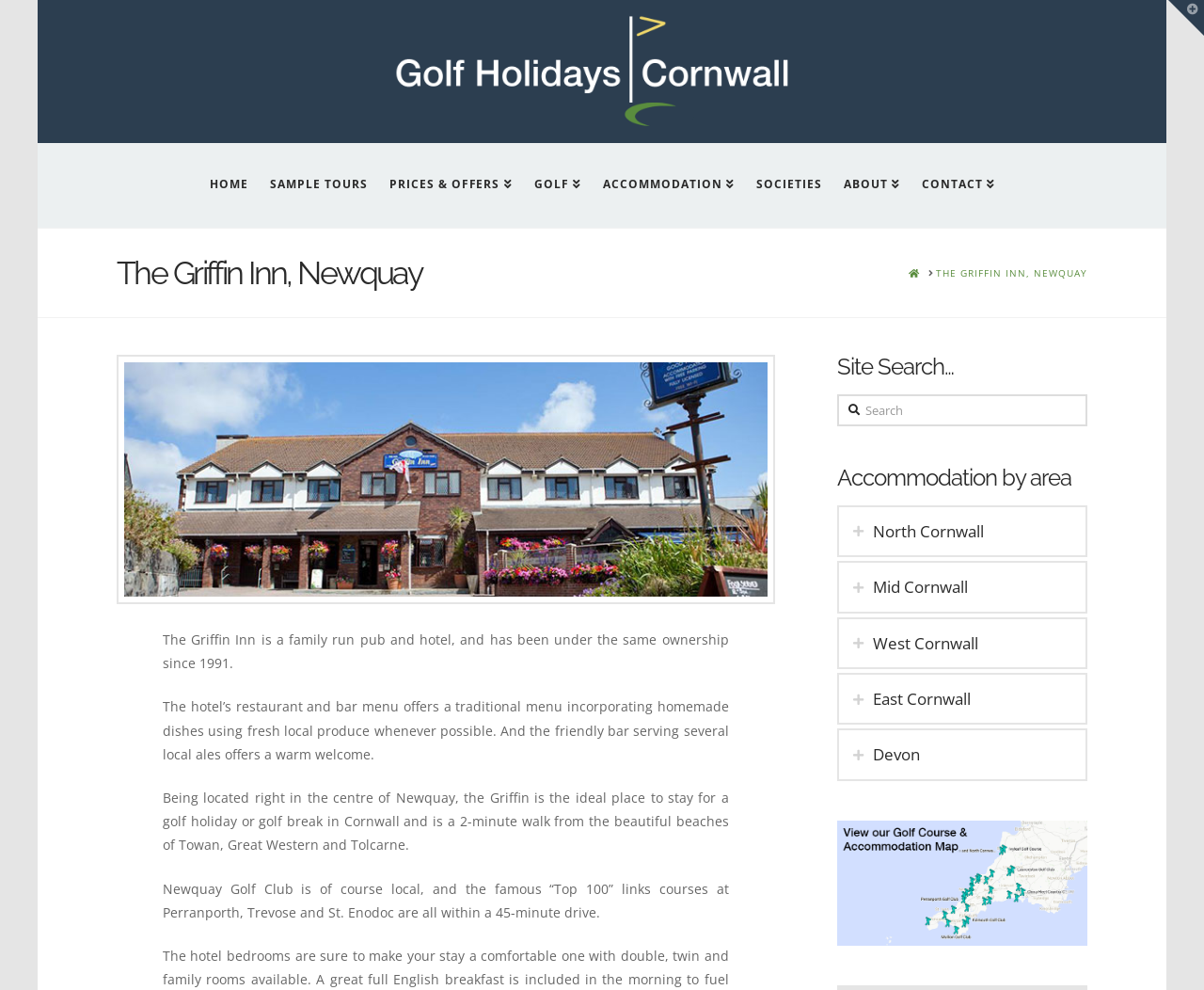Determine the bounding box coordinates for the element that should be clicked to follow this instruction: "Search for something". The coordinates should be given as four float numbers between 0 and 1, in the format [left, top, right, bottom].

[0.695, 0.398, 0.903, 0.431]